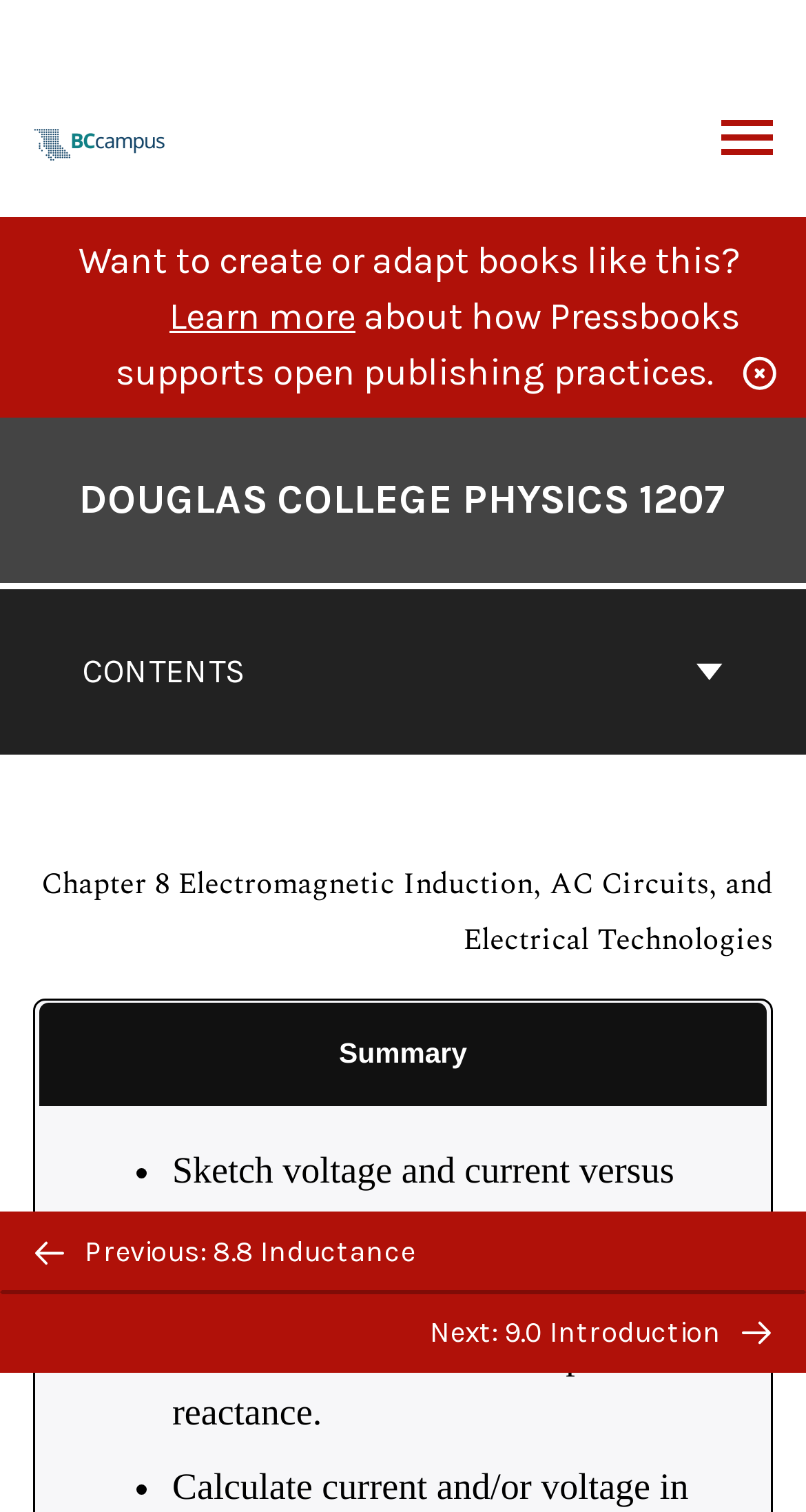Identify the bounding box of the UI element that matches this description: "archive".

None